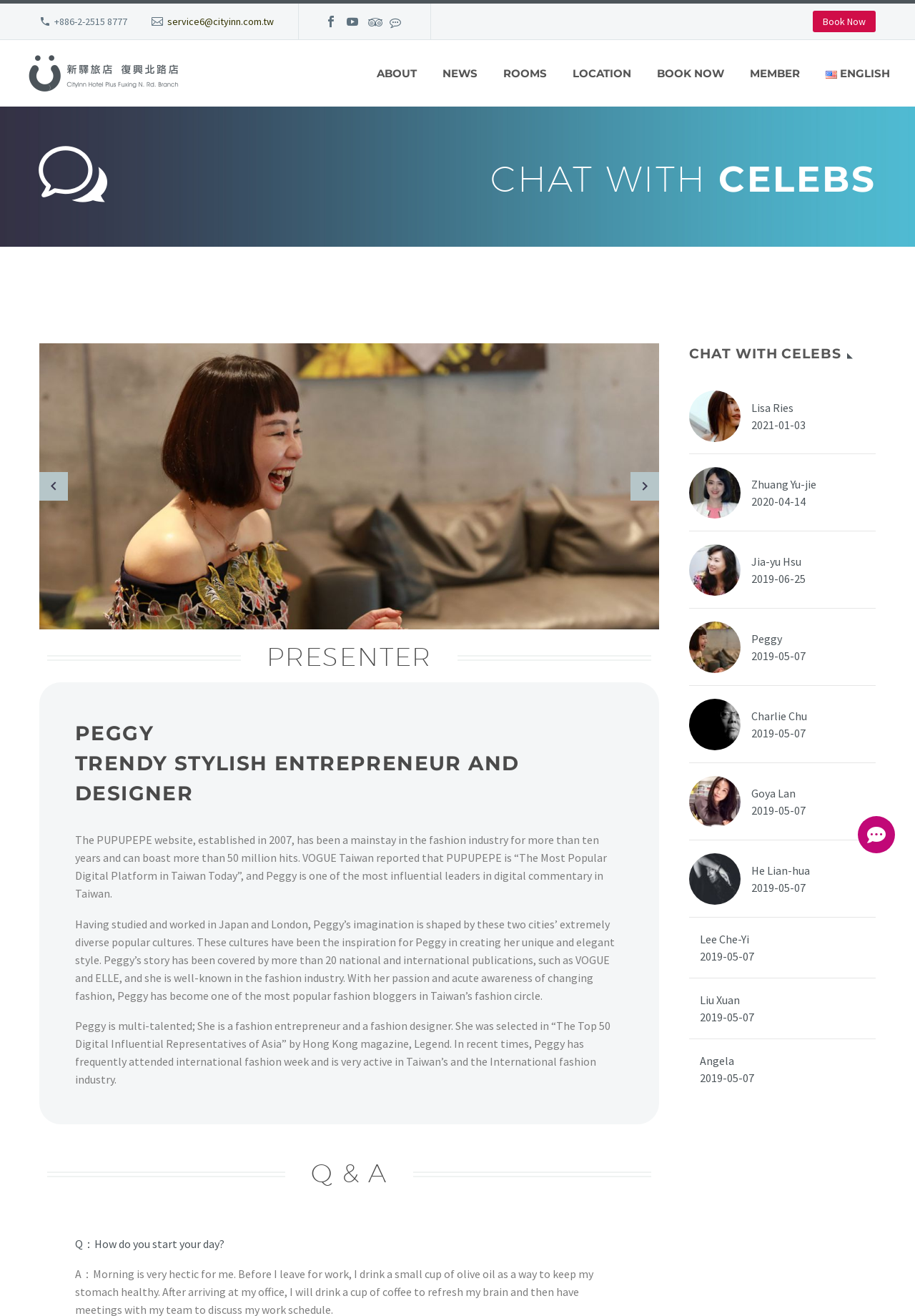Highlight the bounding box coordinates of the element that should be clicked to carry out the following instruction: "Chat with CELEBS". The coordinates must be given as four float numbers ranging from 0 to 1, i.e., [left, top, right, bottom].

[0.753, 0.261, 0.957, 0.279]